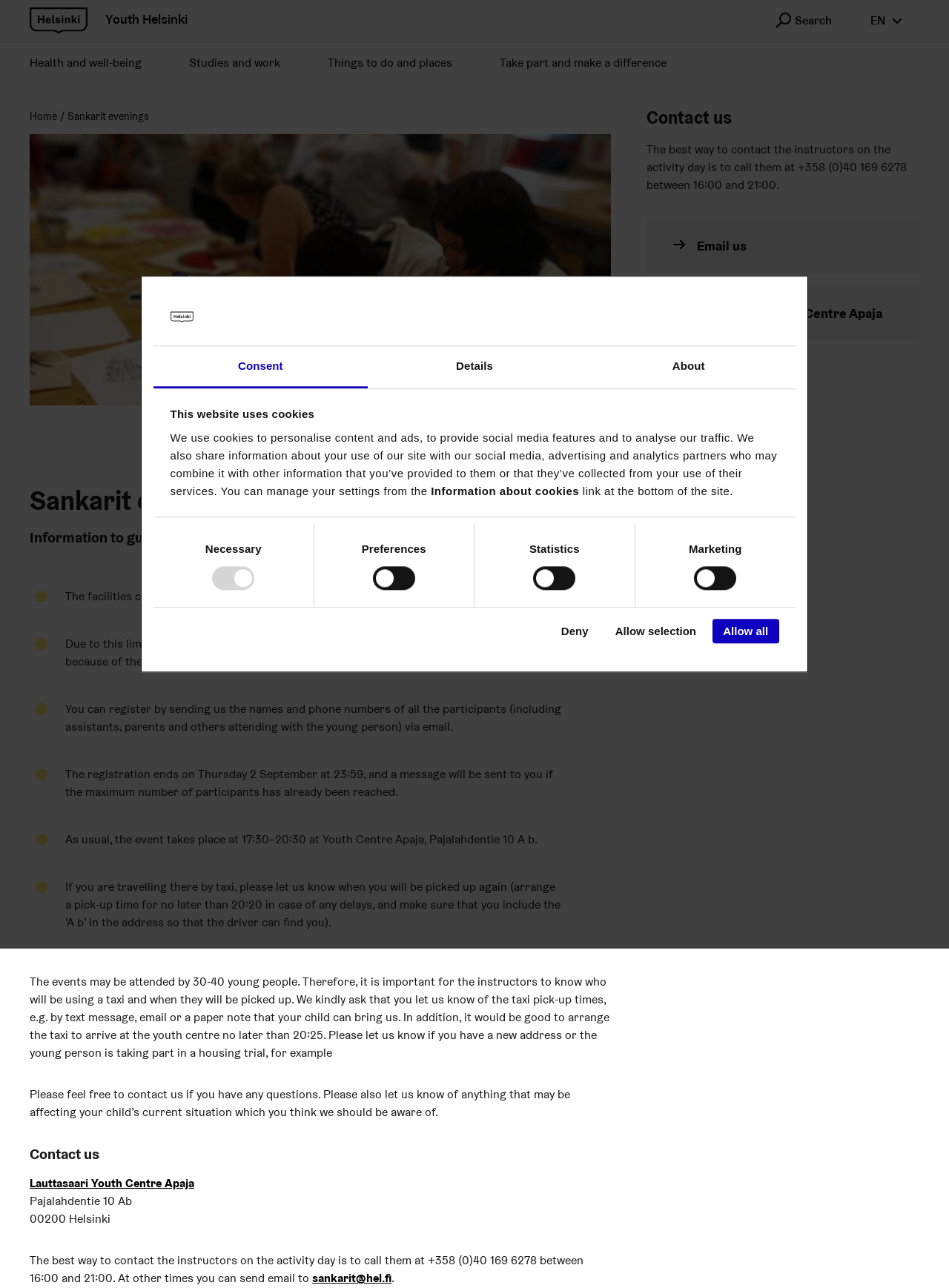Find and provide the bounding box coordinates for the UI element described with: "Health and well-being".

[0.031, 0.033, 0.174, 0.065]